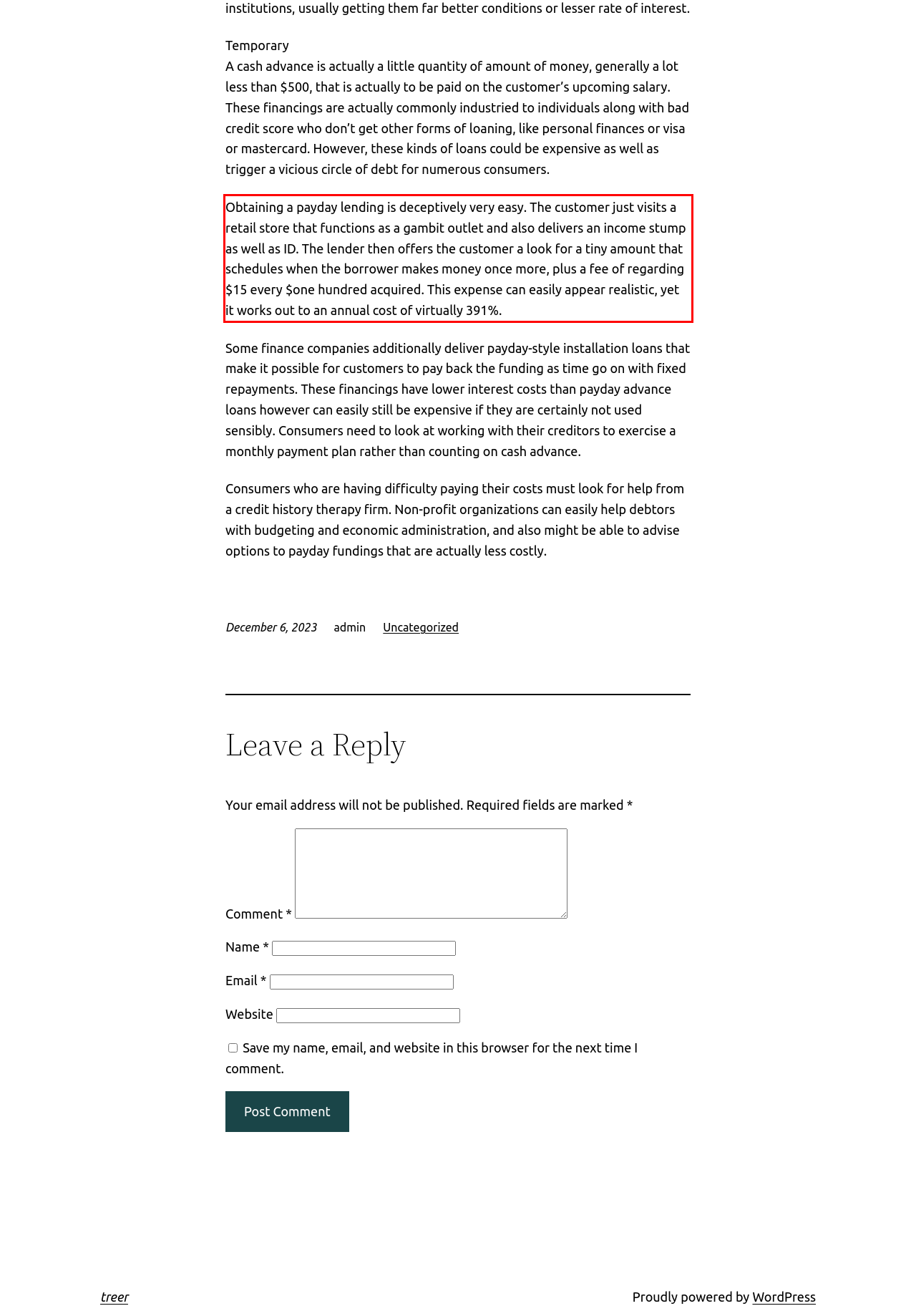Within the screenshot of the webpage, locate the red bounding box and use OCR to identify and provide the text content inside it.

Obtaining a payday lending is deceptively very easy. The customer just visits a retail store that functions as a gambit outlet and also delivers an income stump as well as ID. The lender then offers the customer a look for a tiny amount that schedules when the borrower makes money once more, plus a fee of regarding $15 every $one hundred acquired. This expense can easily appear realistic, yet it works out to an annual cost of virtually 391%.